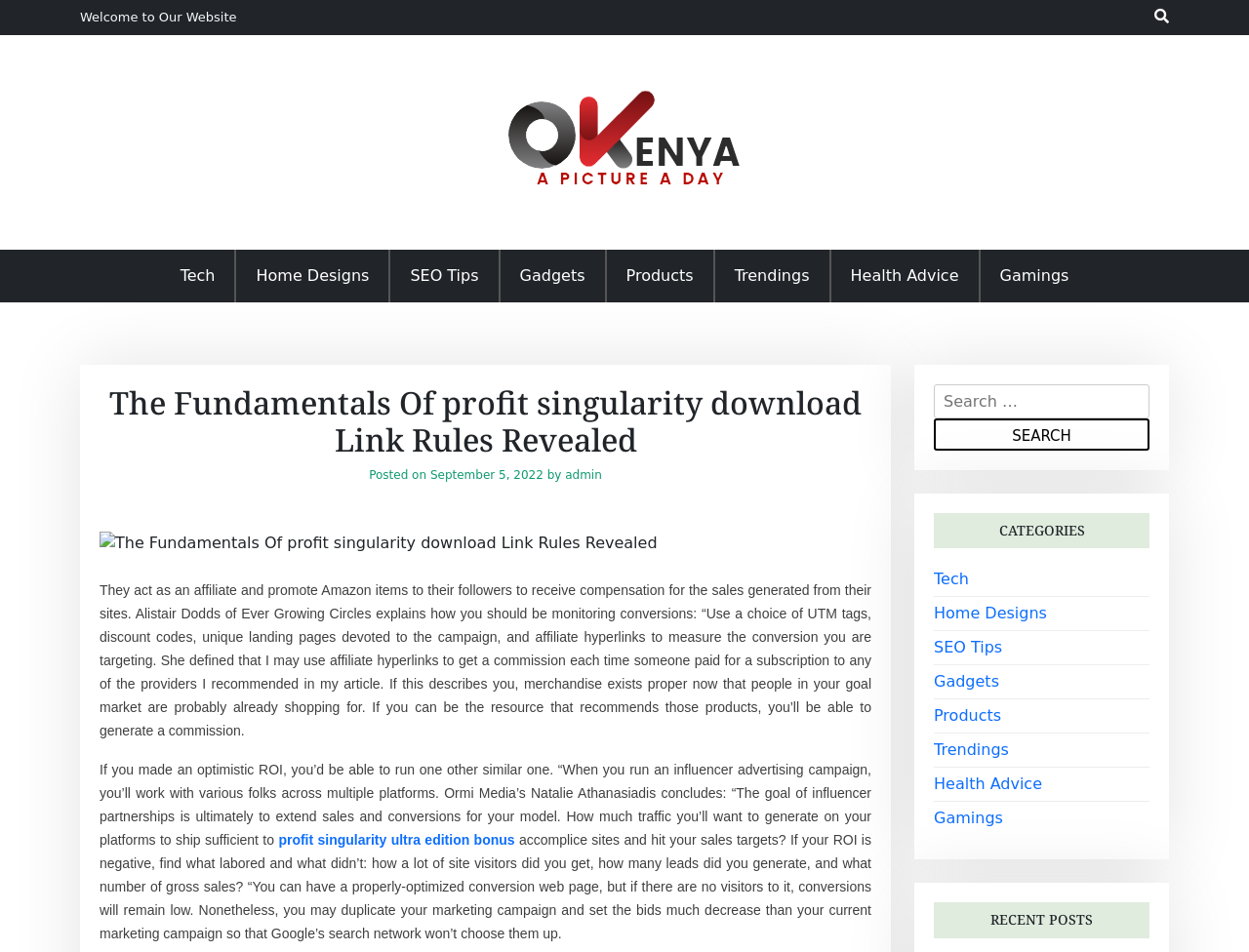Using the image as a reference, answer the following question in as much detail as possible:
What is the topic of the main article on the webpage?

The main article on the webpage has a heading that says 'The Fundamentals Of profit singularity download Link Rules Revealed'. The article appears to be discussing the concept of profit singularity and its application.